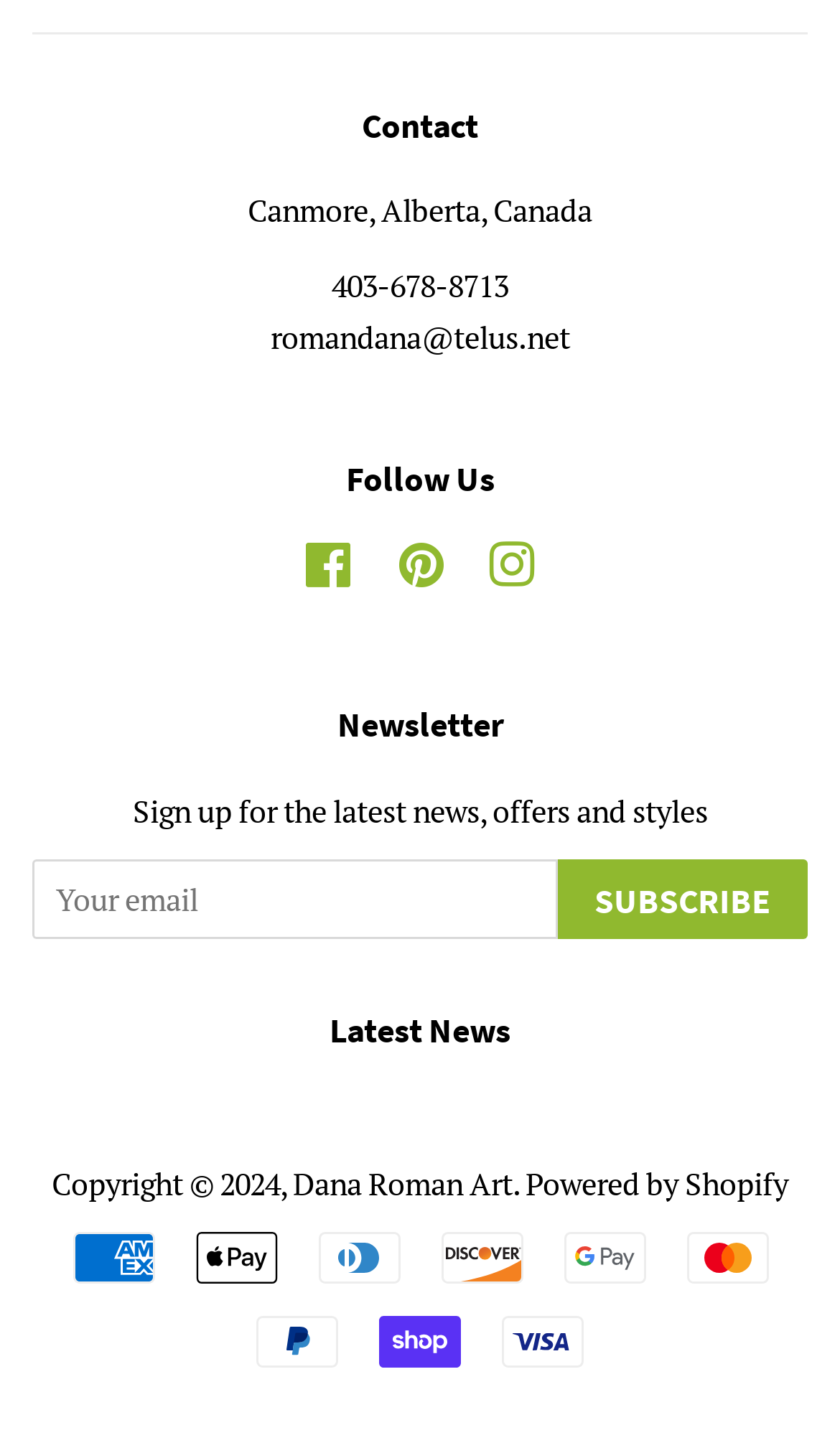Pinpoint the bounding box coordinates of the area that should be clicked to complete the following instruction: "Follow on Facebook". The coordinates must be given as four float numbers between 0 and 1, i.e., [left, top, right, bottom].

[0.363, 0.383, 0.422, 0.411]